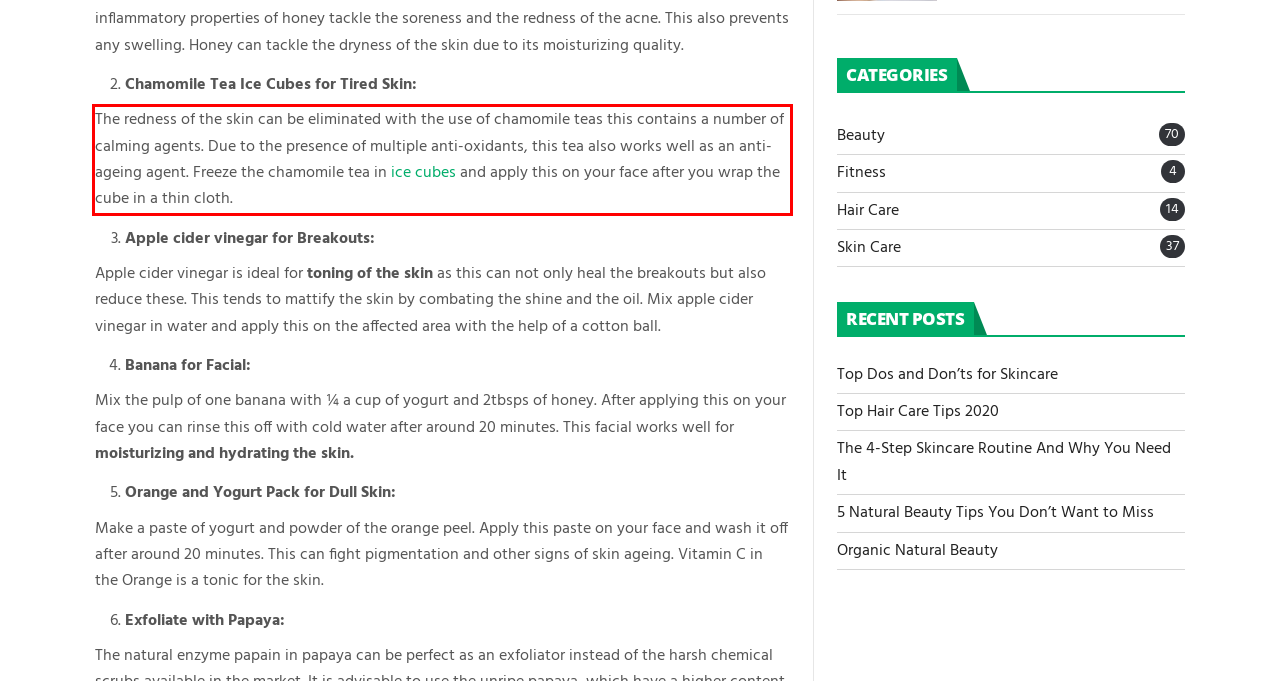Using the provided screenshot, read and generate the text content within the red-bordered area.

The redness of the skin can be eliminated with the use of chamomile teas this contains a number of calming agents. Due to the presence of multiple anti-oxidants, this tea also works well as an anti-ageing agent. Freeze the chamomile tea in ice cubes and apply this on your face after you wrap the cube in a thin cloth.